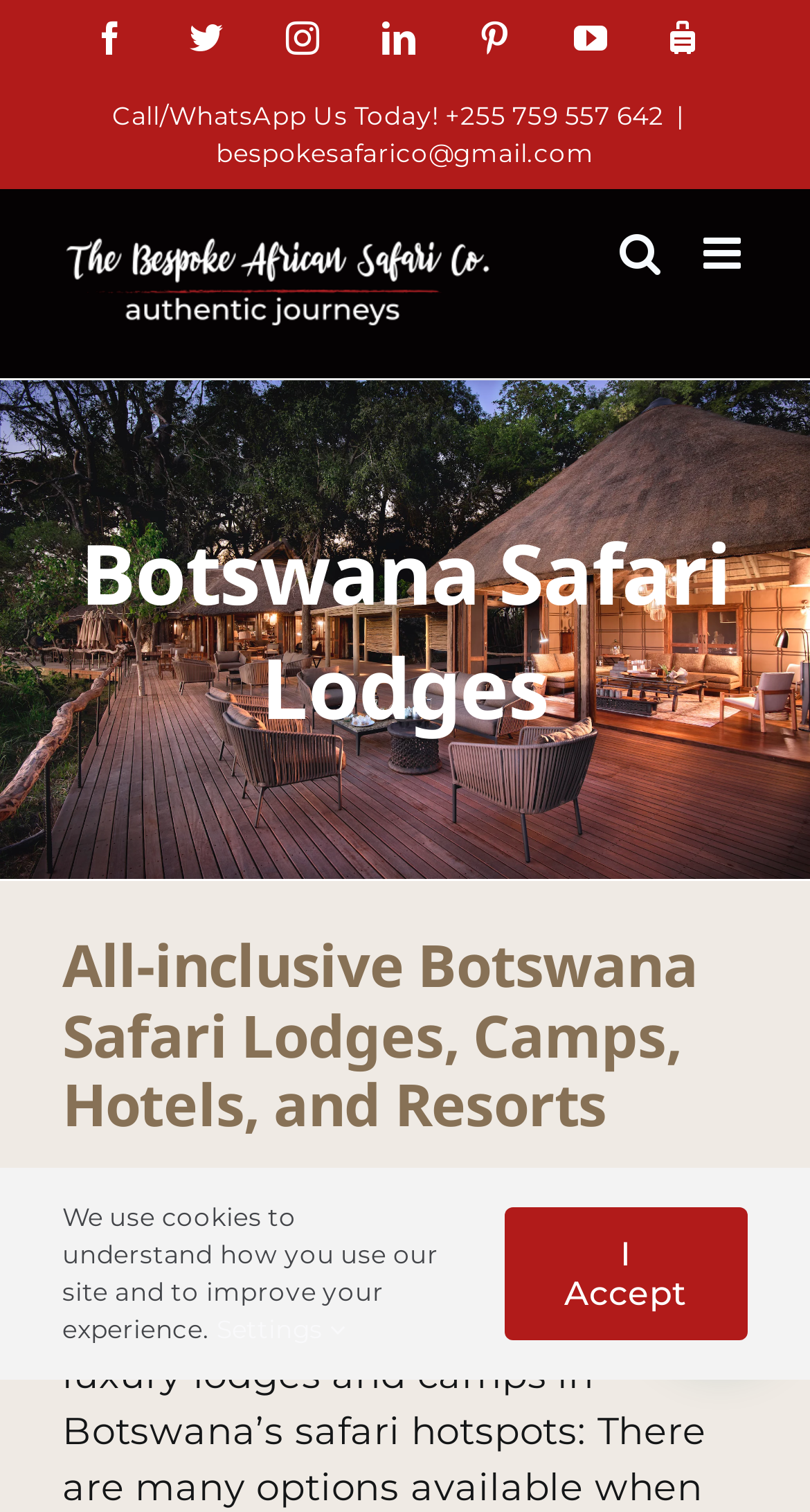Given the element description Contact us, identify the bounding box coordinates for the UI element on the webpage screenshot. The format should be (top-left x, top-left y, bottom-right x, bottom-right y), with values between 0 and 1.

None